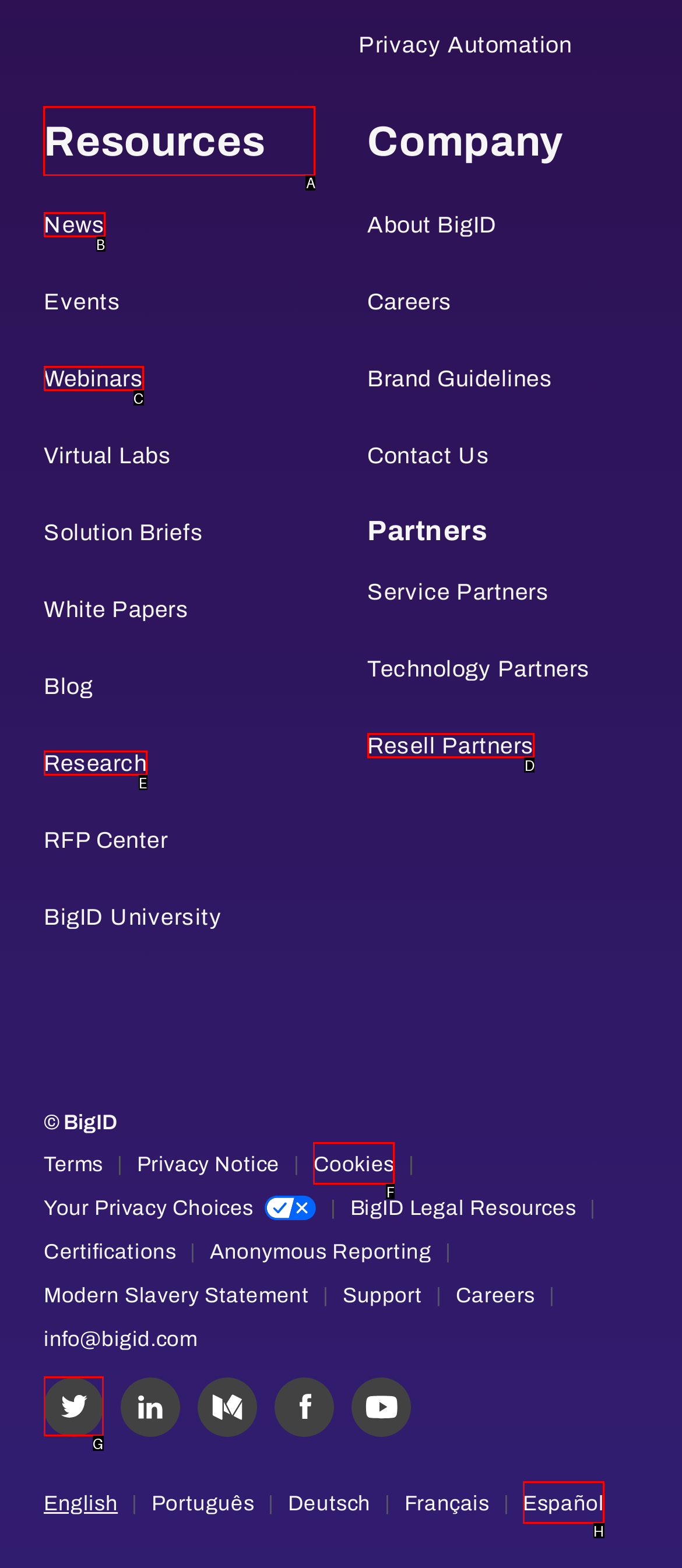Choose the HTML element you need to click to achieve the following task: Click on the 'Resources' heading
Respond with the letter of the selected option from the given choices directly.

A